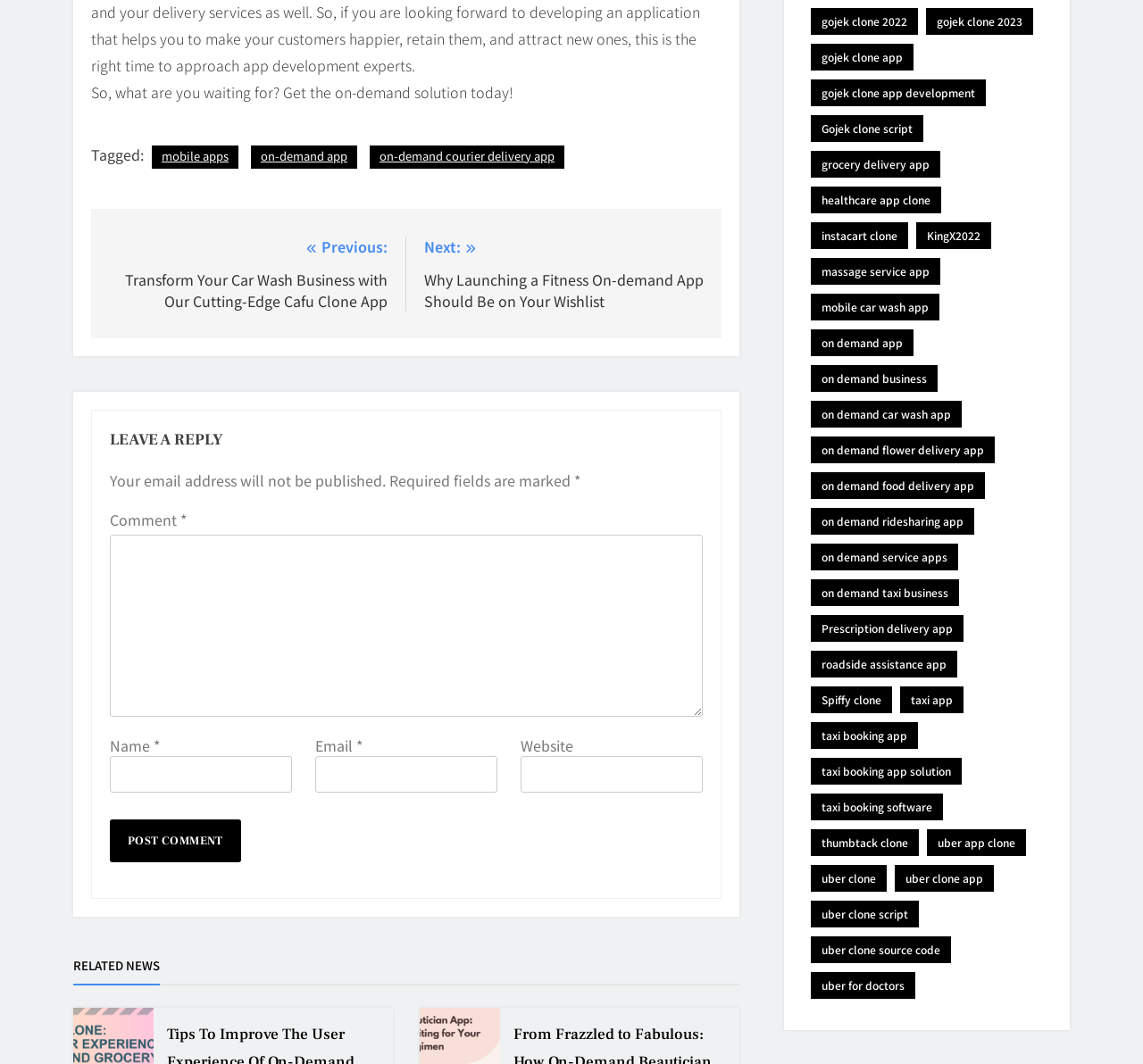Answer the question using only one word or a concise phrase: What is the label of the first textbox in the comment section?

Comment